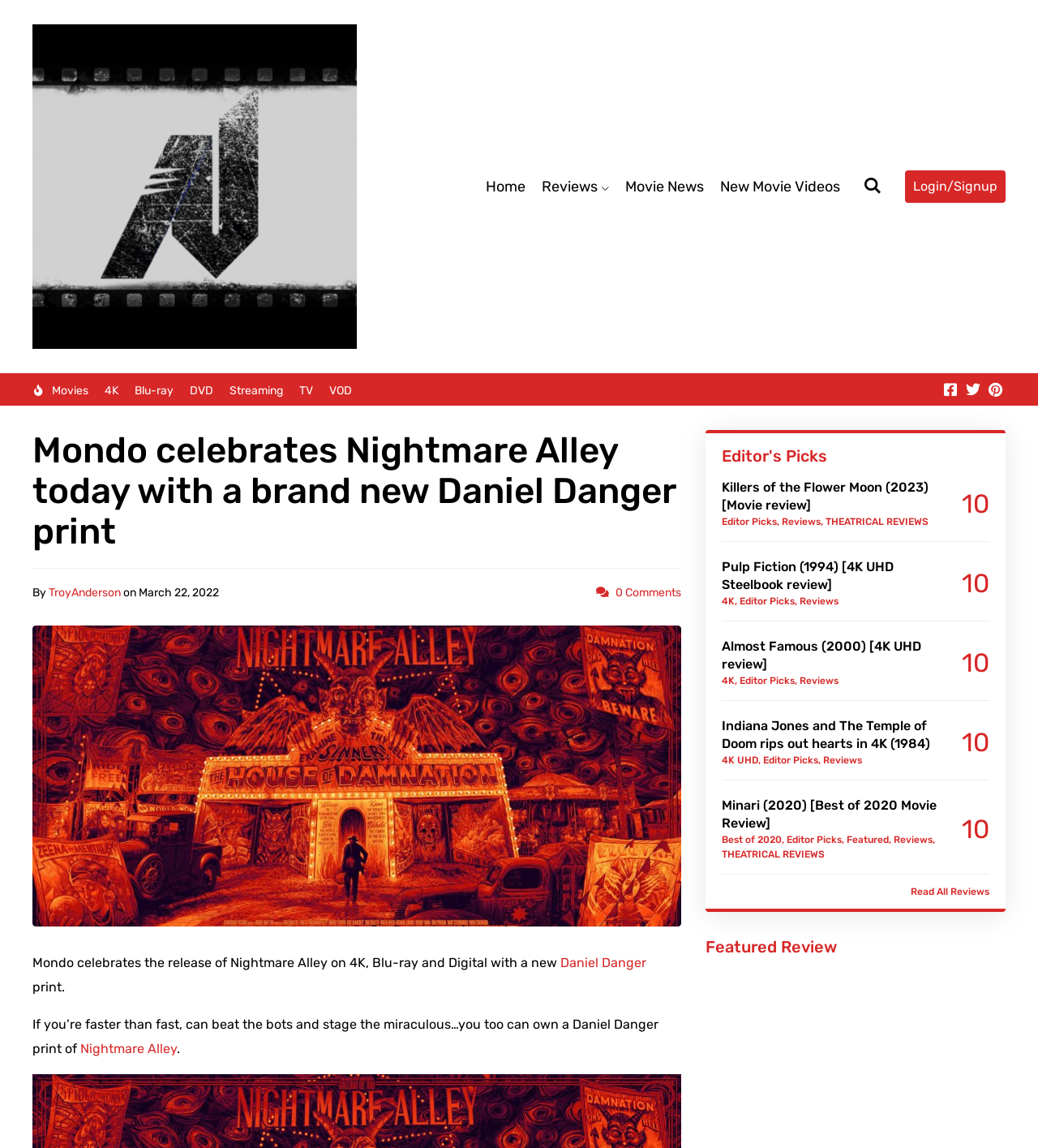What is the author of the current article?
Use the information from the screenshot to give a comprehensive response to the question.

I found the author's name by looking at the text 'By TroyAnderson' located below the main heading of the webpage.